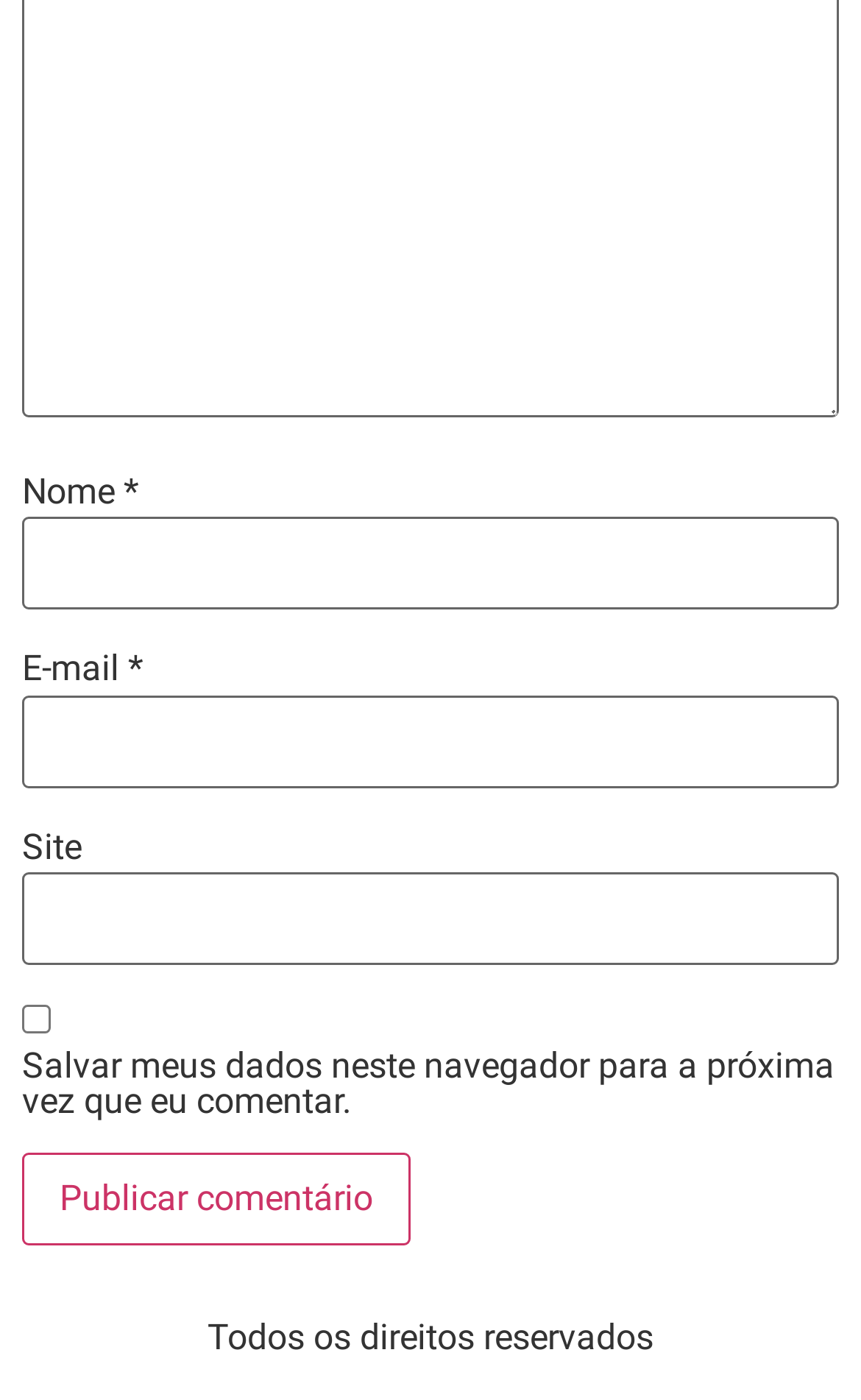Using a single word or phrase, answer the following question: 
Is the 'Site' field required?

No